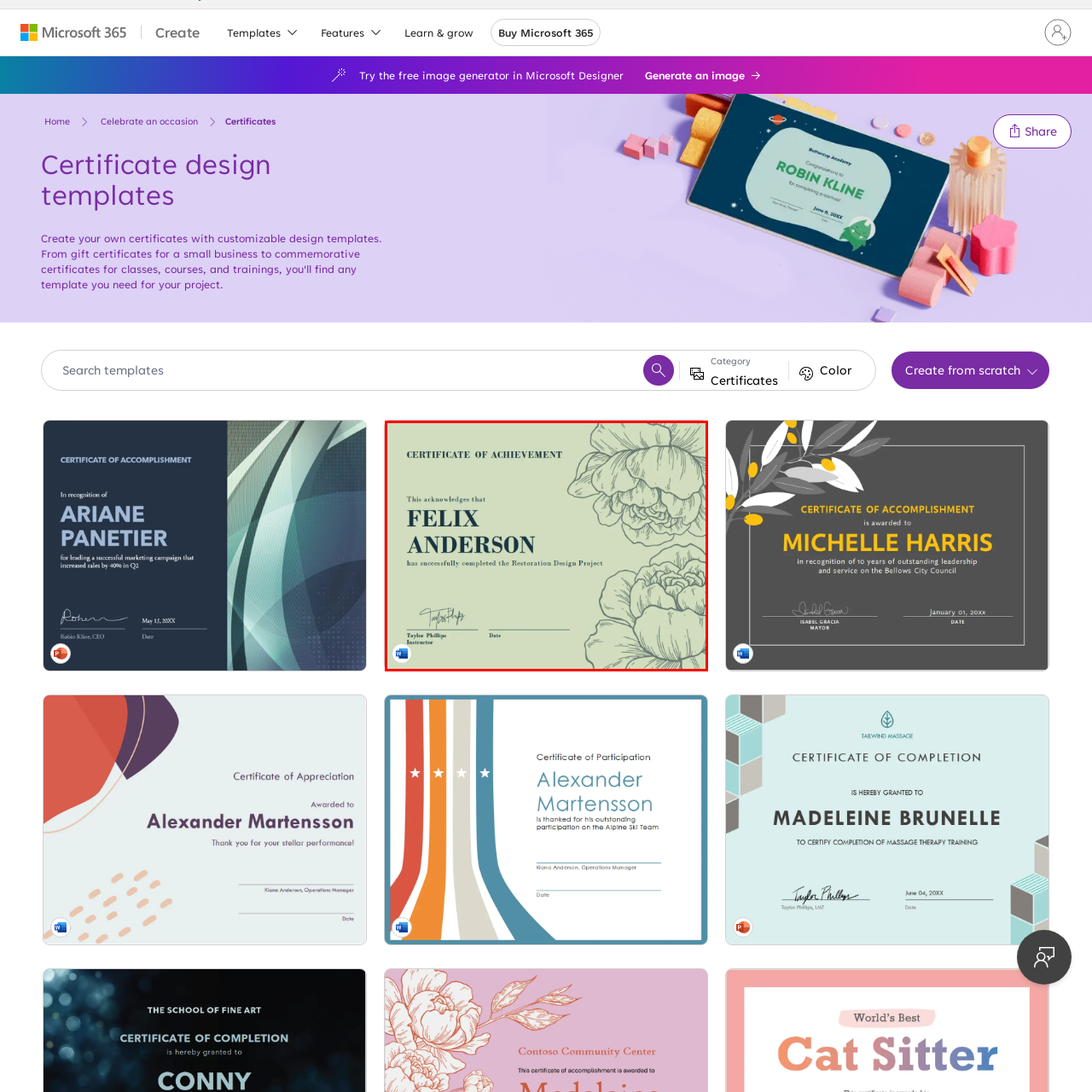Give a detailed narrative of the image enclosed by the red box.

This image showcases a "Certificate of Achievement," featuring a decorative design with floral elements prominently displayed. The certificate acknowledges the achievement of an individual named Felix Anderson, stating that he has successfully completed the "Restoration Design Project." The document is signed by Taylor Phillips, the instructor, and includes a section to indicate the date of completion. The overall design combines an elegant layout with a soothing green color palette, highlighting the certificate’s formal nature and celebratory intent.